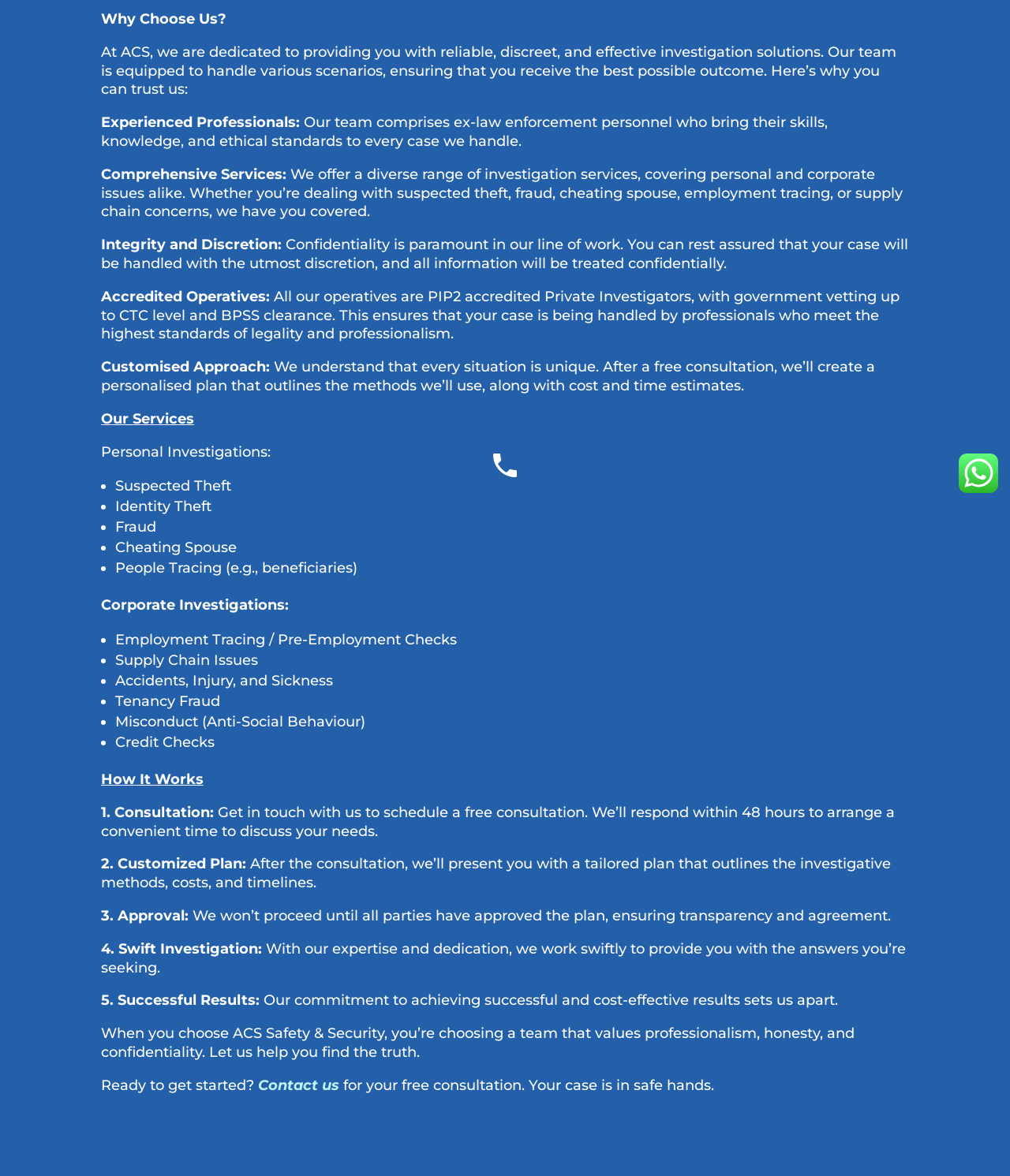Locate the bounding box of the UI element with the following description: "Contact us".

[0.255, 0.915, 0.336, 0.93]